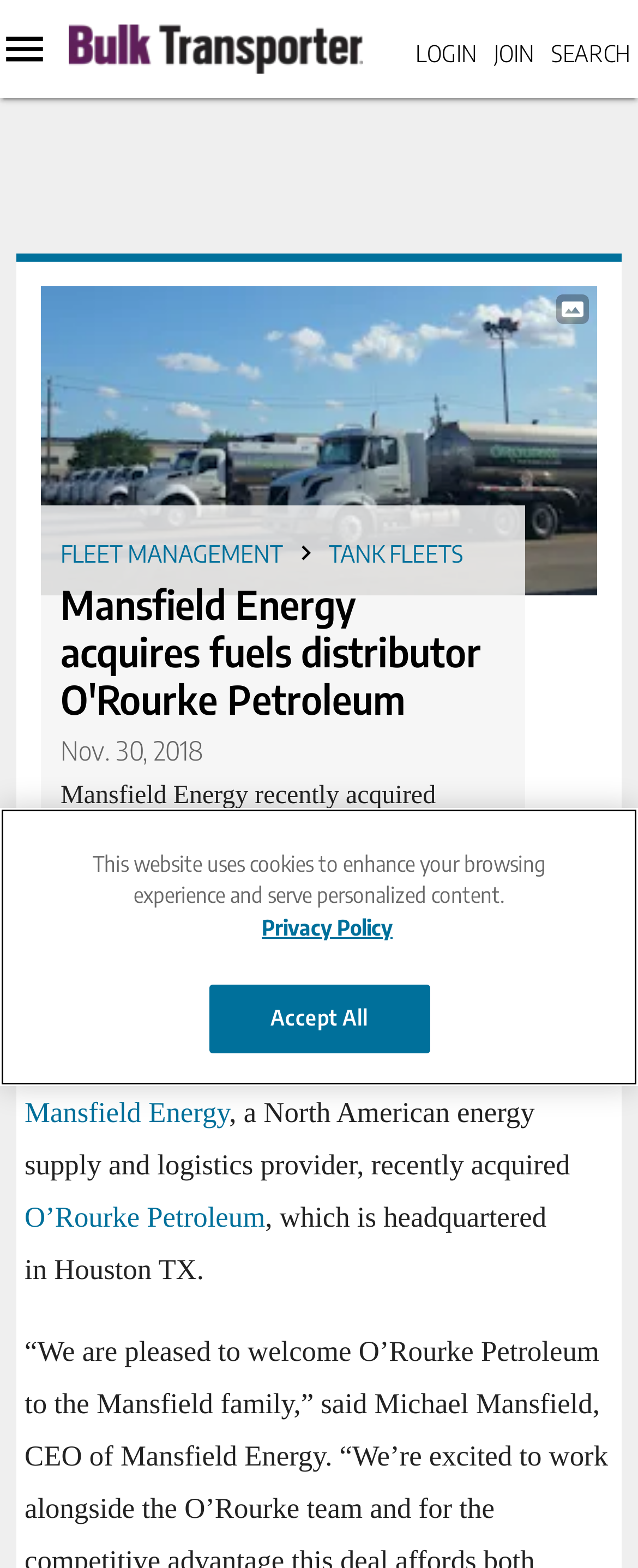Predict the bounding box coordinates of the UI element that matches this description: "Fleet Management". The coordinates should be in the format [left, top, right, bottom] with each value between 0 and 1.

[0.0, 0.101, 0.082, 0.137]